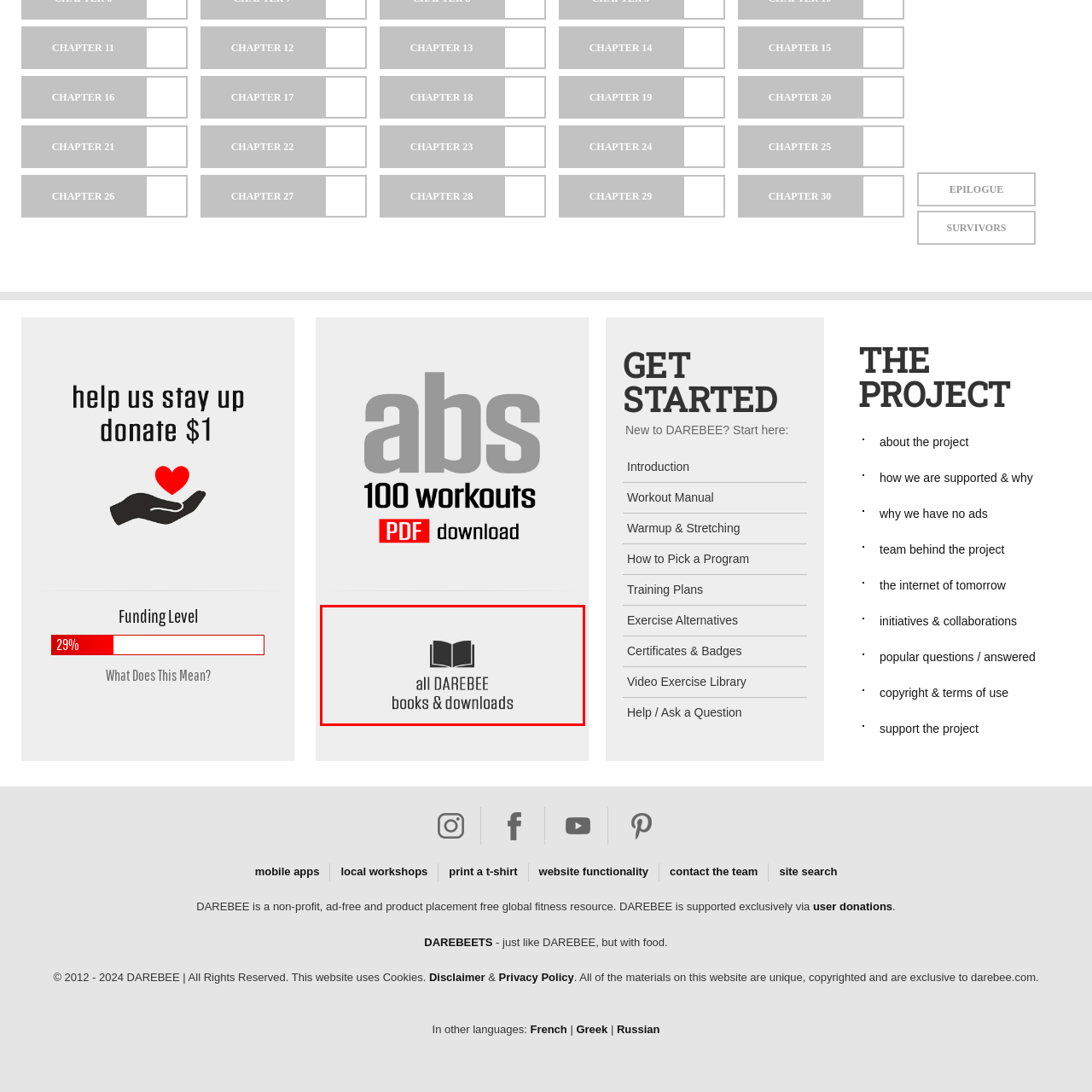Provide a detailed account of the visual content within the red-outlined section of the image.

This image showcases an open book icon, symbolizing the vast resource of materials available on DAREBEE. Below the icon, the text reads "all DAREBEE books & downloads," indicating a comprehensive collection of fitness-related ebooks and downloadable content. DAREBEE serves as a non-profit global fitness platform, emphasizing accessible resources for individuals seeking to enhance their fitness journeys through various tools and literature. The clean and minimalist design of the image reflects the site's user-friendly approach, inviting visitors to explore the available books and downloads to support their health and wellness goals.